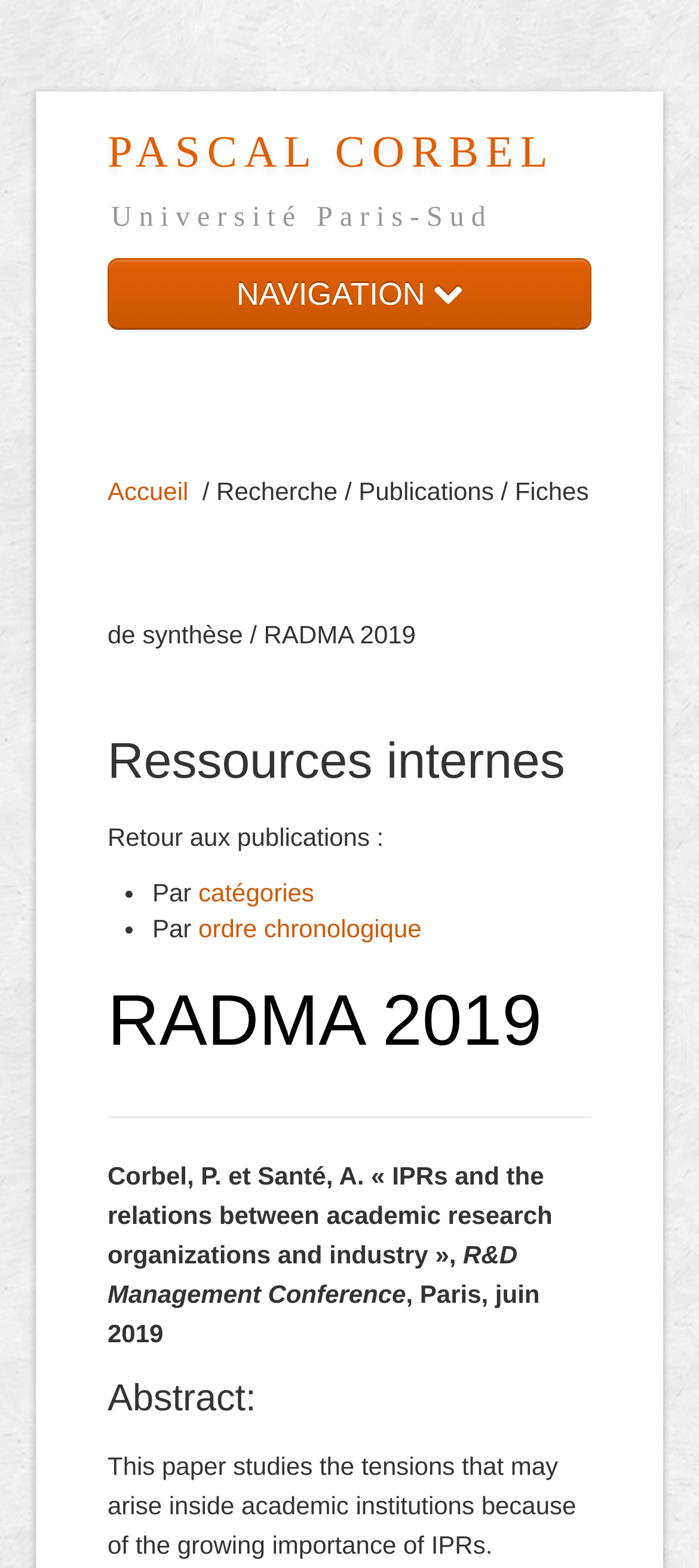Give the bounding box coordinates for this UI element: "NAVIGATION". The coordinates should be four float numbers between 0 and 1, arranged as [left, top, right, bottom].

[0.154, 0.165, 0.846, 0.21]